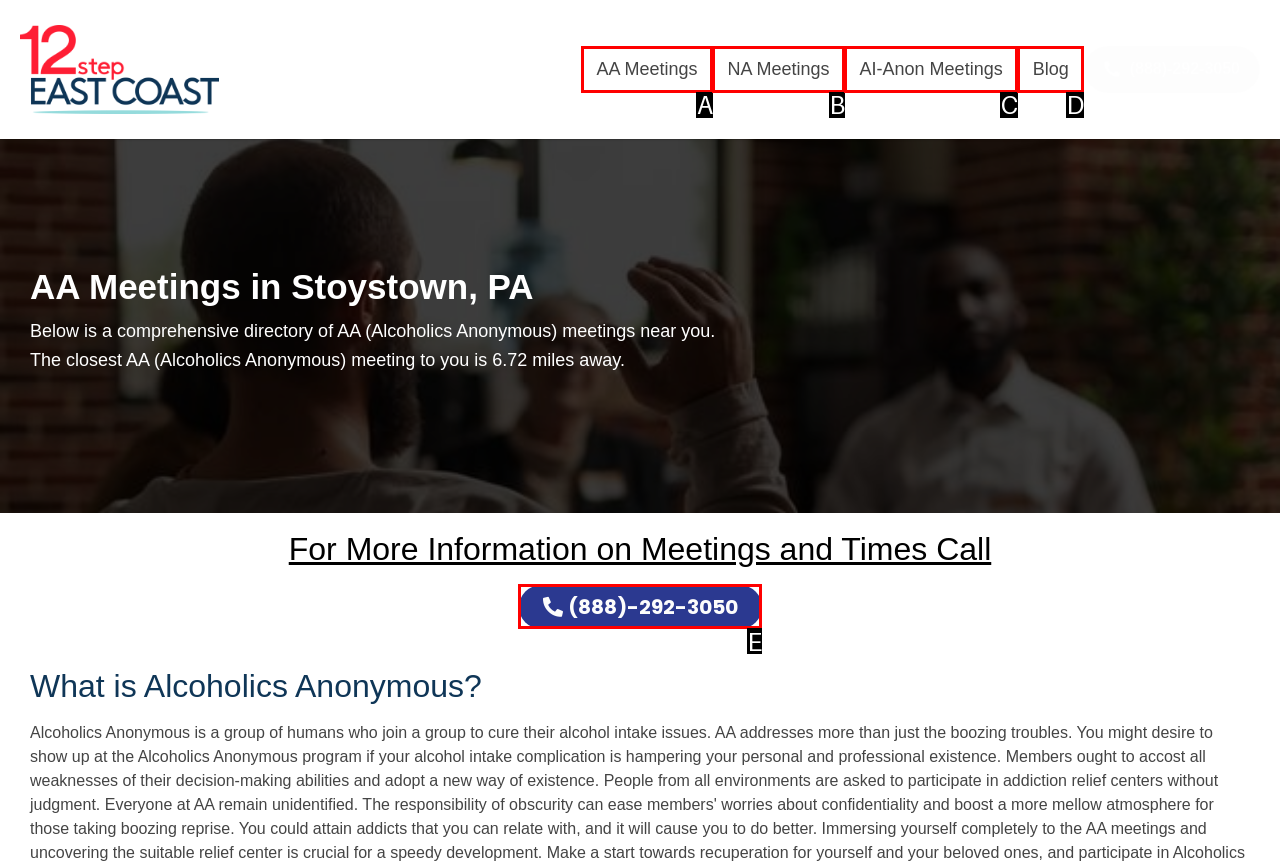Select the appropriate option that fits: AA Meetings
Reply with the letter of the correct choice.

A